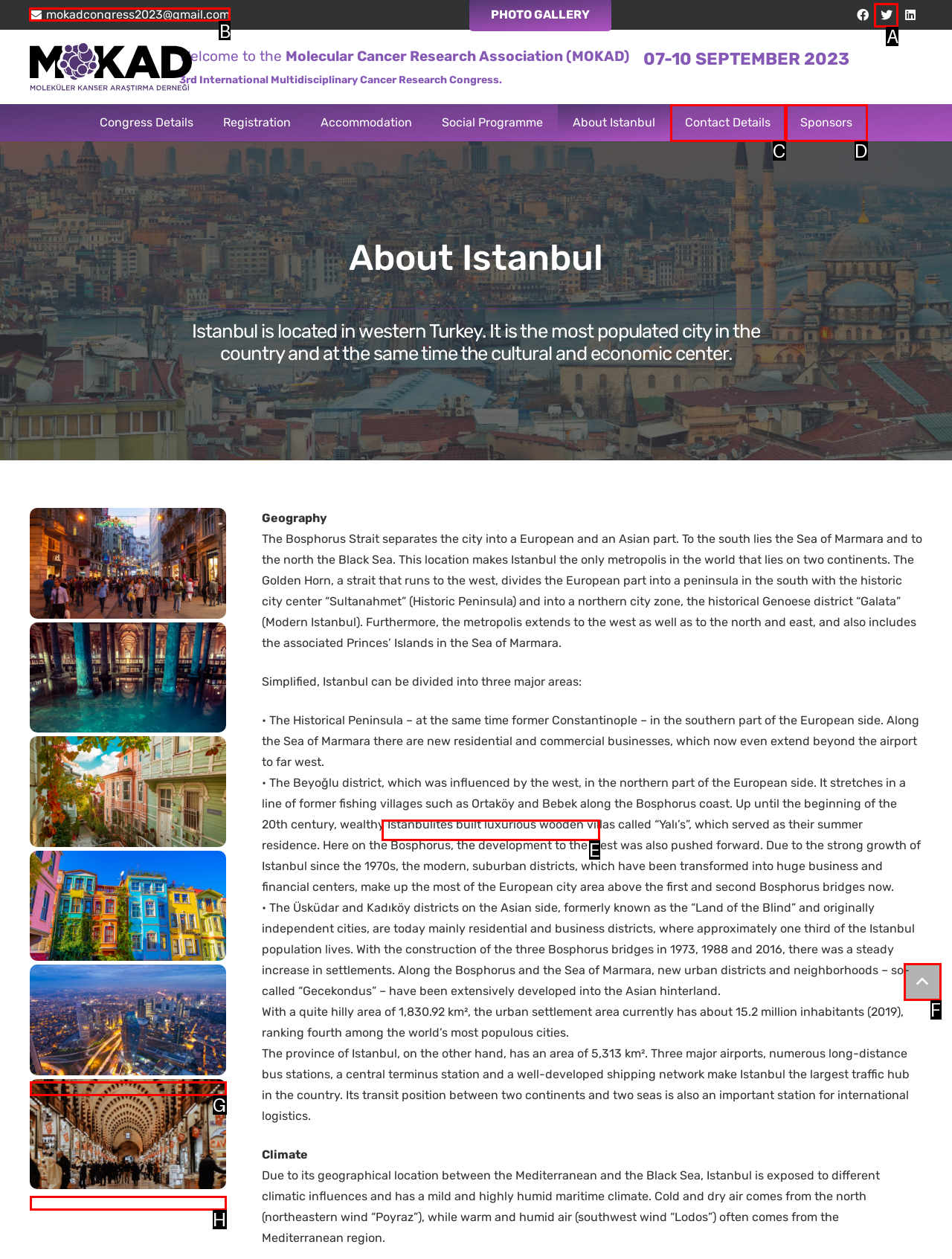Determine the letter of the UI element that you need to click to perform the task: Send an email to the congress.
Provide your answer with the appropriate option's letter.

B